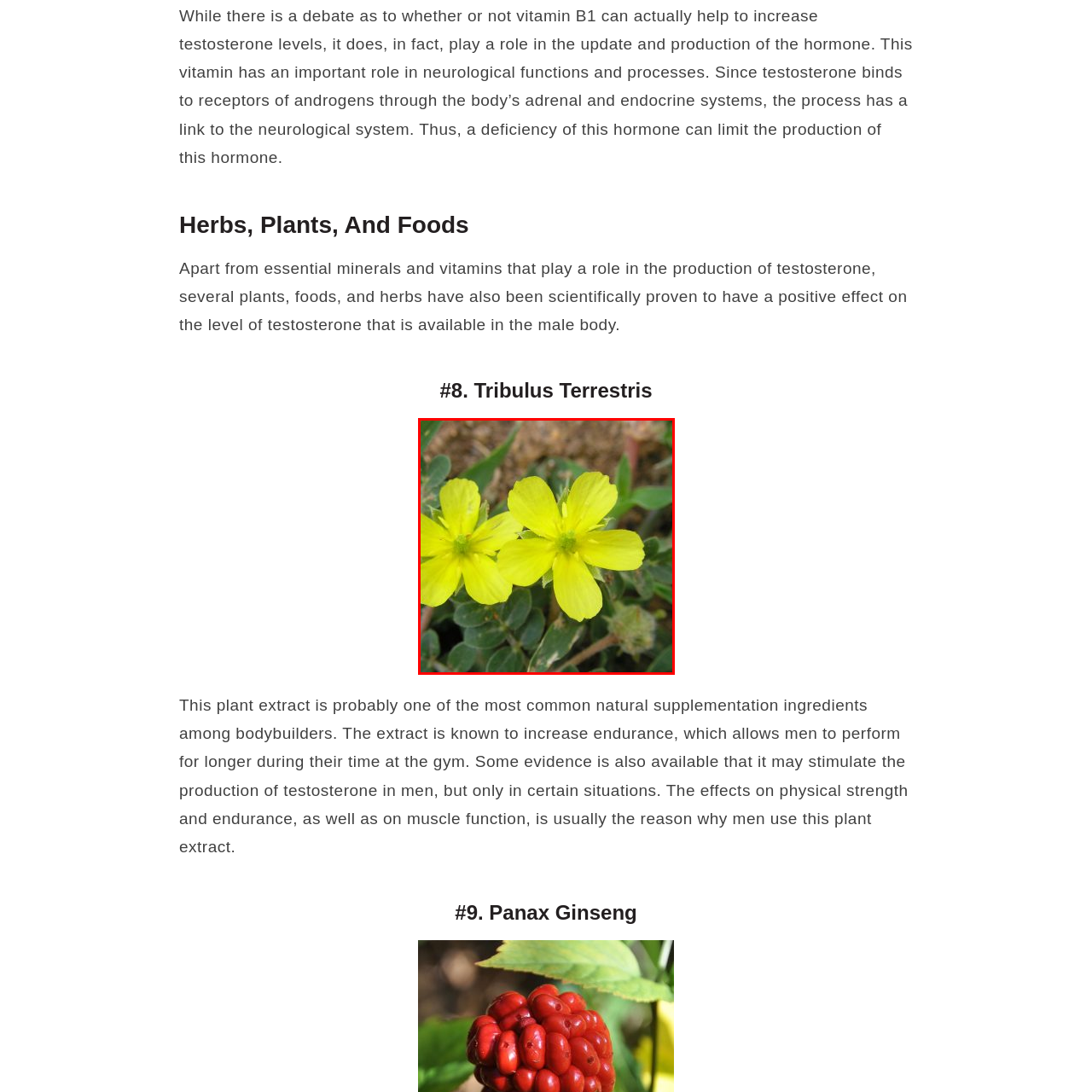Observe the section highlighted in yellow, What is the primary benefit of Tribulus Terrestris? 
Please respond using a single word or phrase.

Enhance endurance